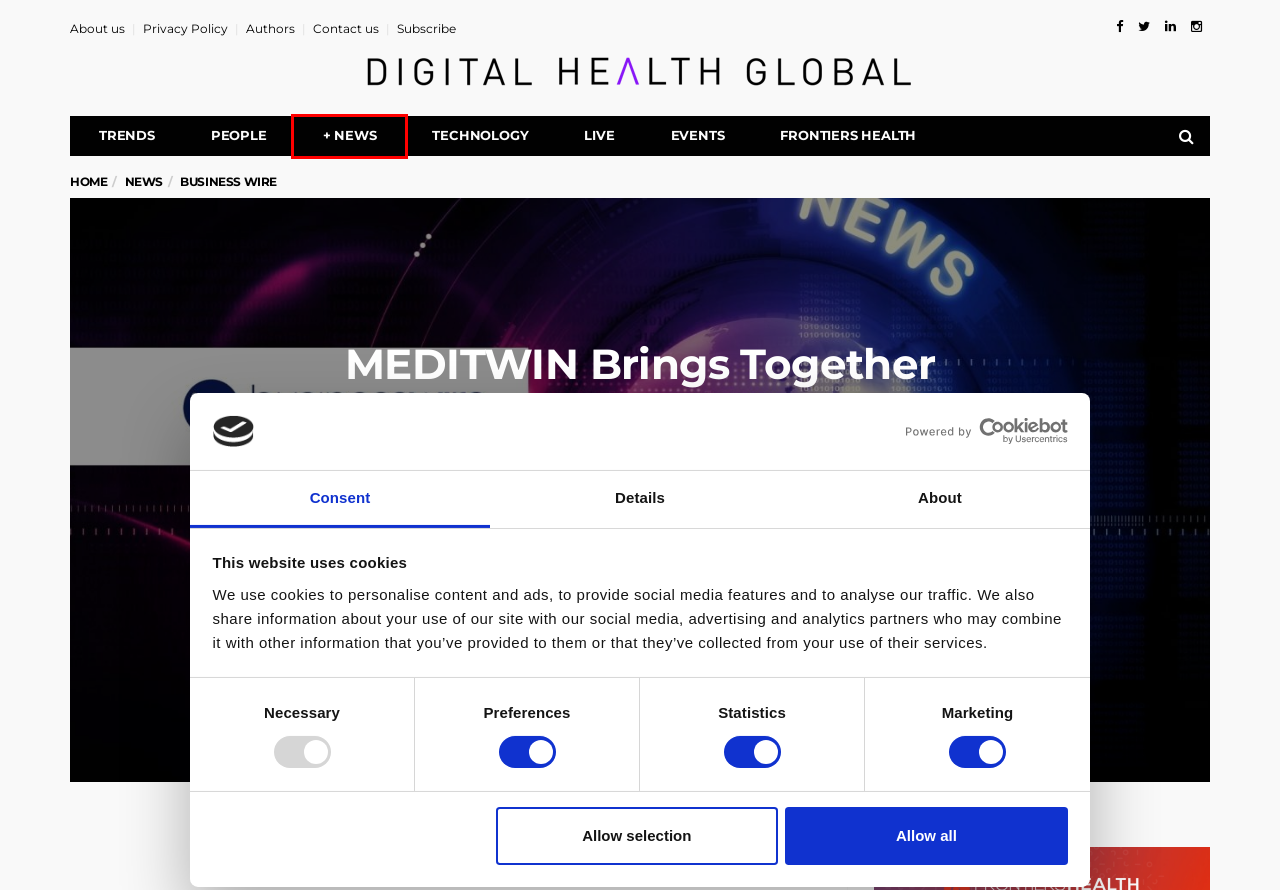You have a screenshot of a webpage with a red rectangle bounding box. Identify the best webpage description that corresponds to the new webpage after clicking the element within the red bounding box. Here are the candidates:
A. Read more about Technology - Digital Health Global
B. Read more about Live - Digital Health Global
C. Privacy Policy - Digital Health Global
D. Read more about News - Digital Health Global
E. Read more about Business Wire - Digital Health Global
F. Digital Health Global Blog
G. About us - Digital Health Global
H. Read more about Events - Digital Health Global

D